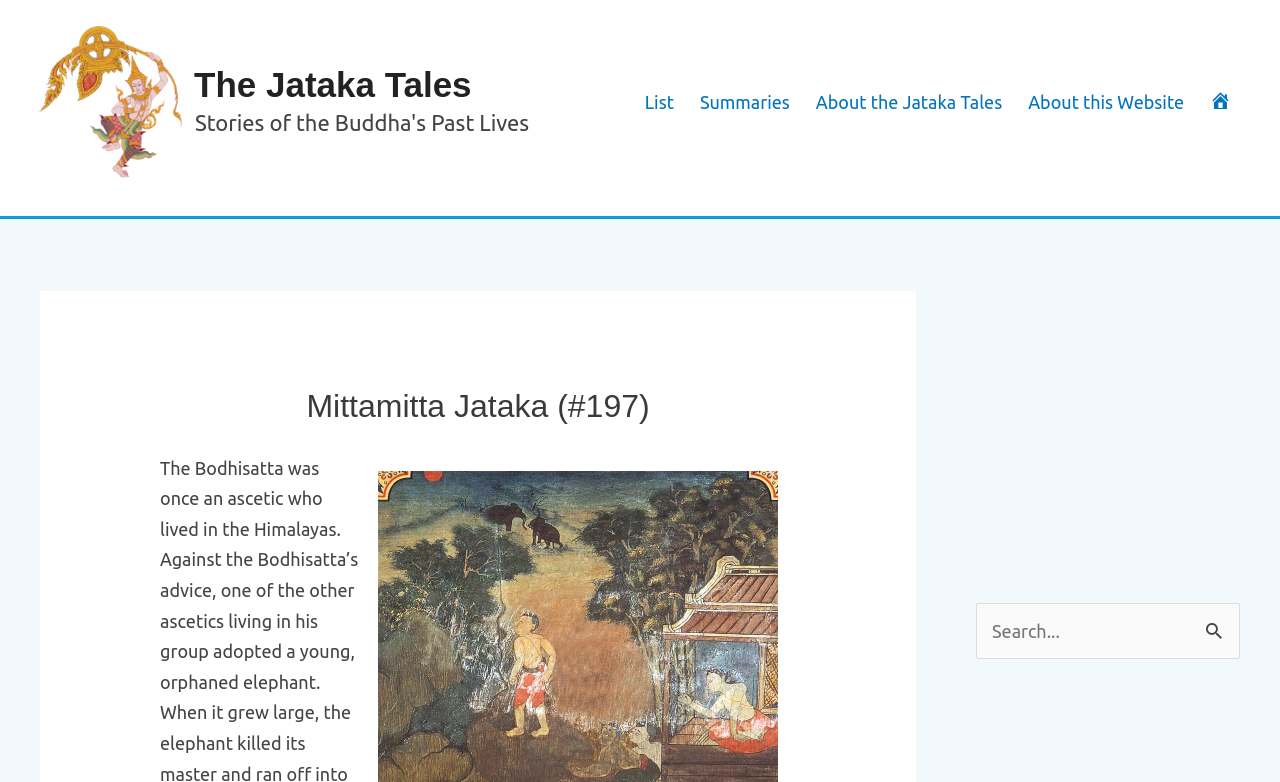Determine the bounding box coordinates of the element's region needed to click to follow the instruction: "visit About the Jataka Tales". Provide these coordinates as four float numbers between 0 and 1, formatted as [left, top, right, bottom].

[0.627, 0.068, 0.793, 0.191]